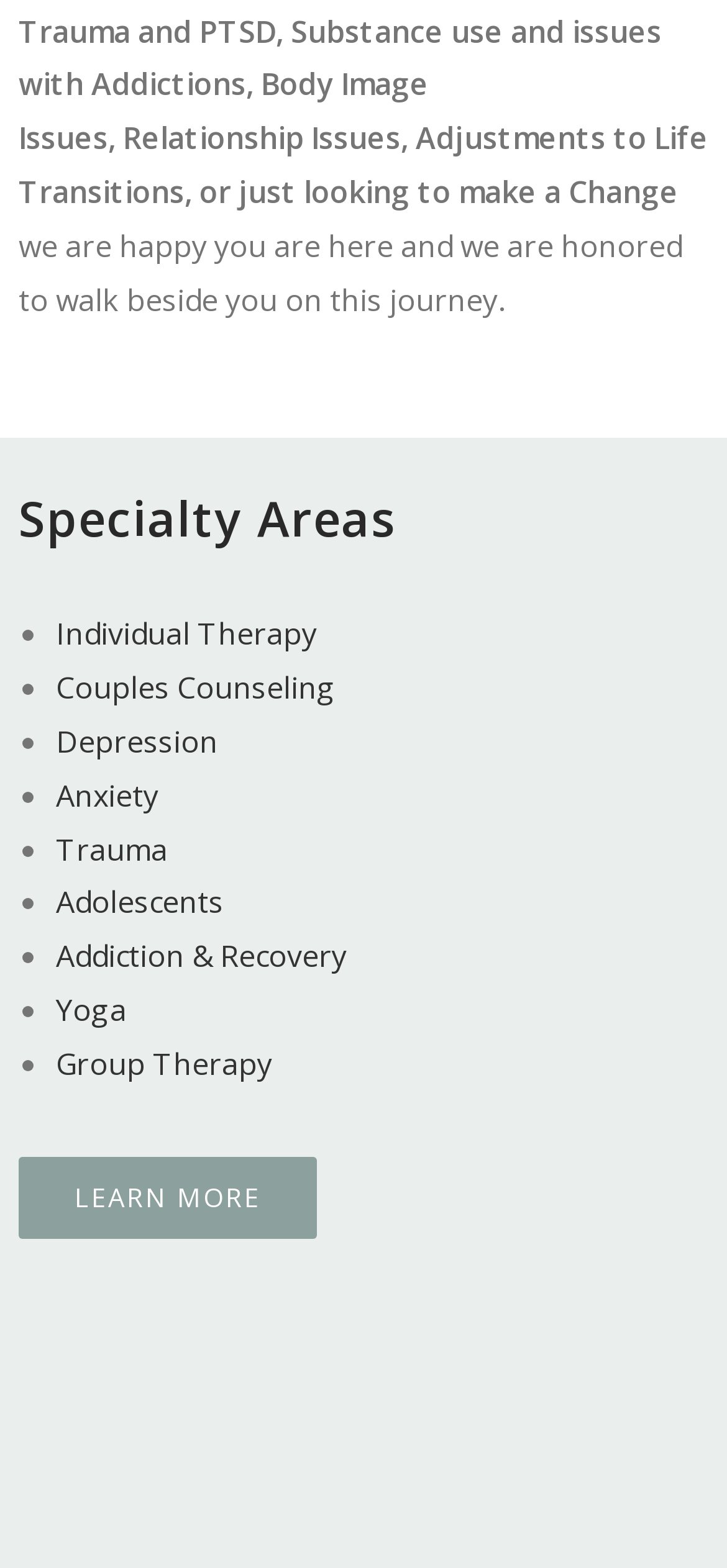What are the specialty areas listed?
Please use the image to deliver a detailed and complete answer.

The webpage lists several specialty areas, including Individual Therapy, Couples Counseling, Depression, Anxiety, Trauma, Adolescents, Addiction & Recovery, Yoga, and Group Therapy, which can be found under the 'Specialty Areas' heading.